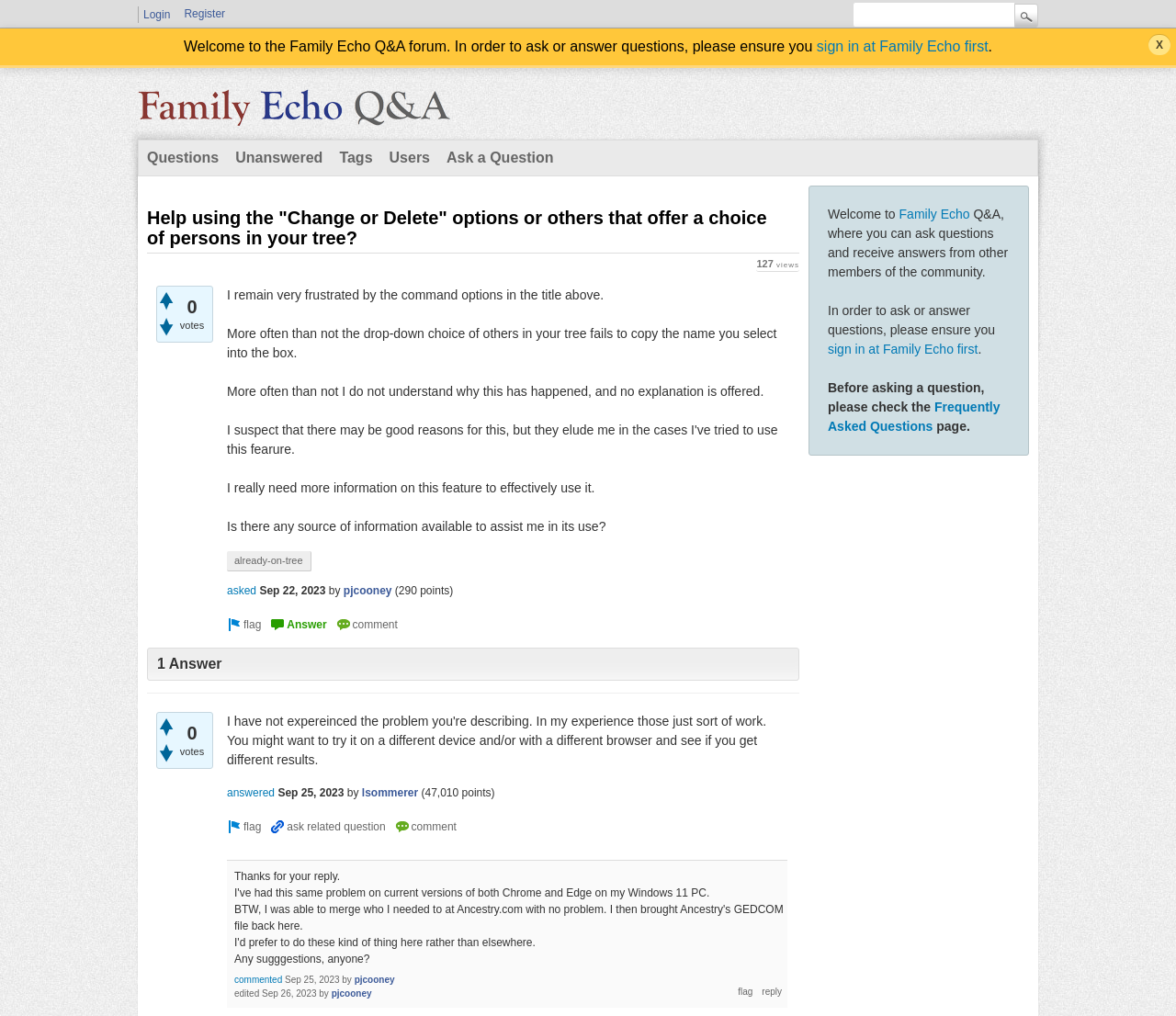Produce an elaborate caption capturing the essence of the webpage.

This webpage is a question and answer forum, specifically the Family Echo Q&A page. At the top, there are links to "Login" and "Register" on the left, and a search bar with a "Search" button on the right. Below this, there is a welcome message and a link to sign in at Family Echo first.

The main content of the page is a question titled "Help using the 'Change or Delete' options or others that offer a choice of persons in your tree?" with several buttons and links below it. There are two buttons to vote, a "0 votes" indicator, and a "127 views" counter. The question is followed by a detailed description of the issue, which is divided into several paragraphs.

Below the question, there is an answer section with a heading "1 Answer". The answer is provided by a user, and it includes the user's name, the date of the answer, and the user's points. There are also buttons to flag, answer, or comment on the answer.

Further down, there are additional comments and replies to the question, each with the user's name, date, and points. There are also buttons to flag, reply, or comment on each comment.

Throughout the page, there are several links to other sections of the forum, such as "Questions", "Unanswered", "Tags", and "Users". There is also a logo of Family Echo Q&A at the top left corner of the page.